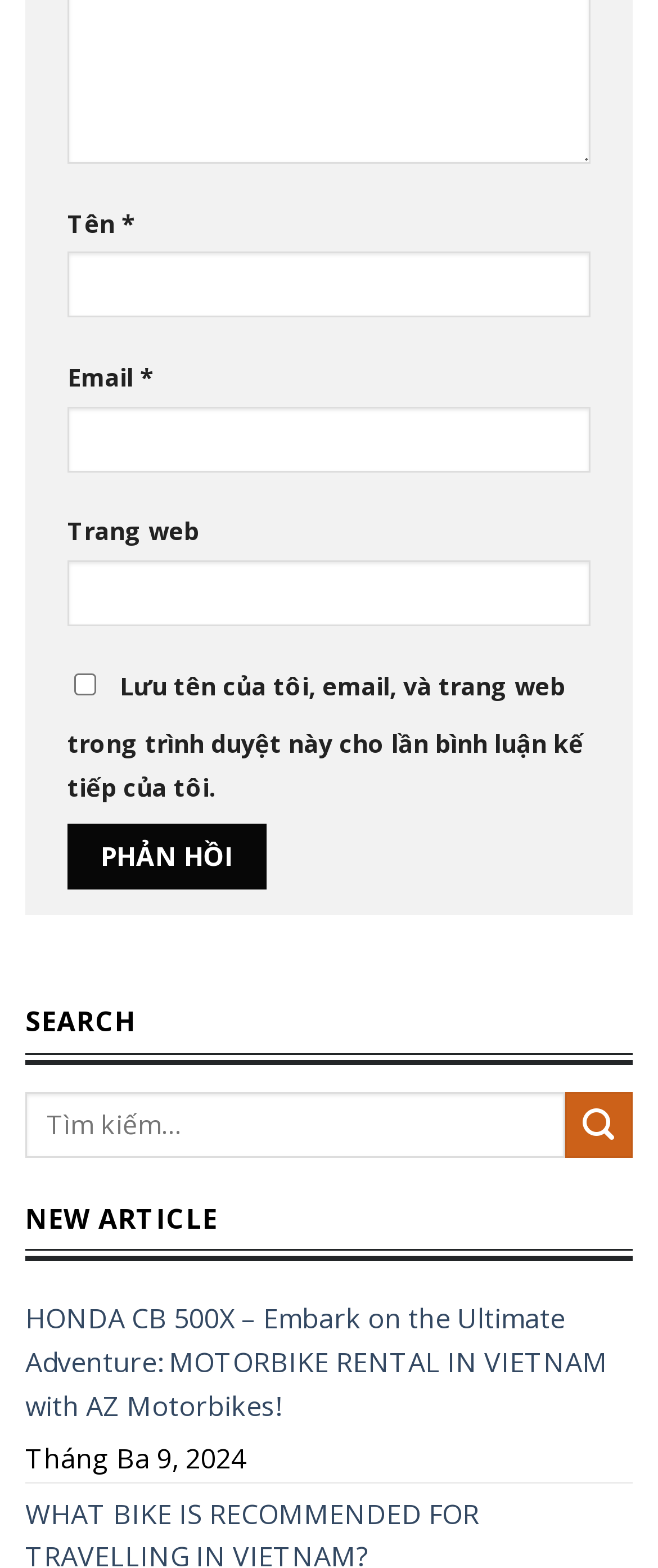Determine the bounding box coordinates for the UI element with the following description: "parent_node: Trang web name="url"". The coordinates should be four float numbers between 0 and 1, represented as [left, top, right, bottom].

[0.103, 0.357, 0.897, 0.399]